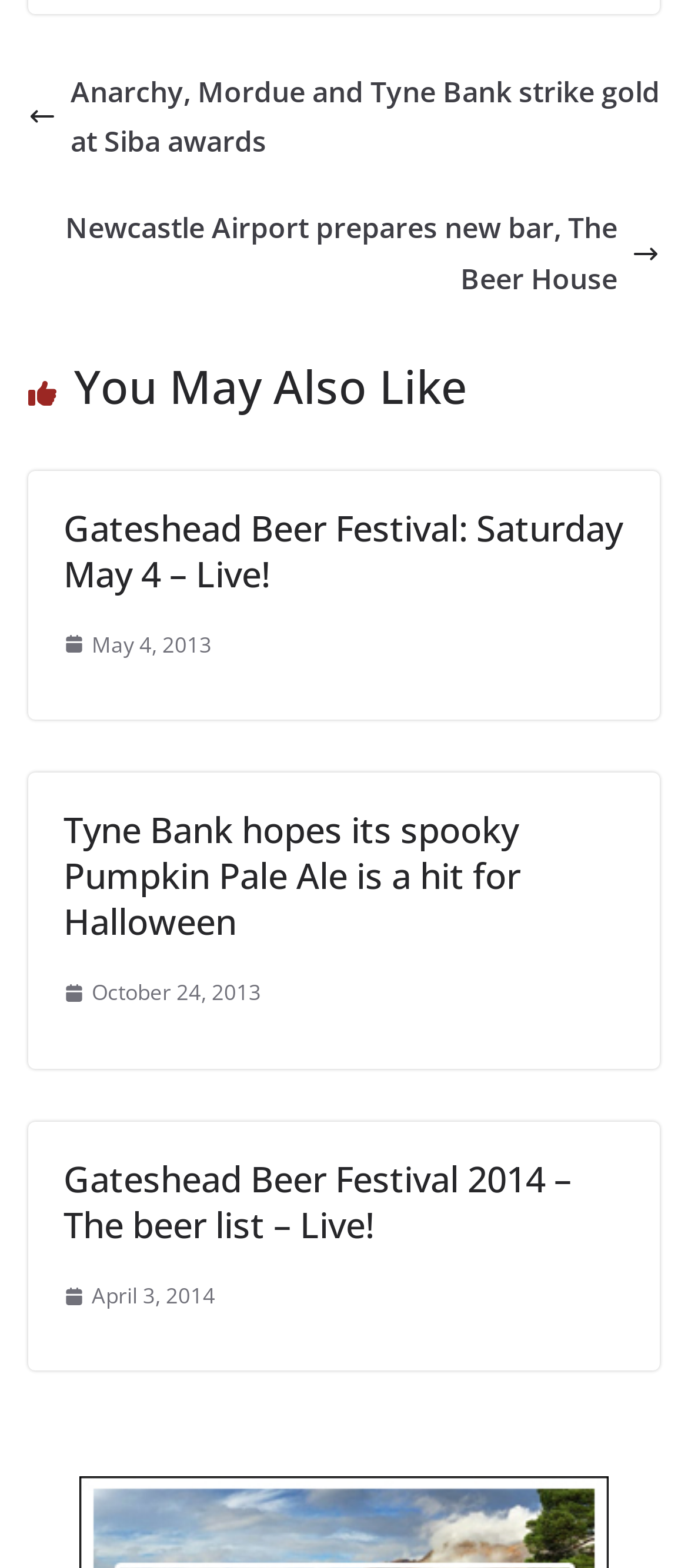Identify the bounding box coordinates necessary to click and complete the given instruction: "Explore Gateshead Beer Festival 2014 – The beer list – Live!".

[0.092, 0.737, 0.831, 0.796]